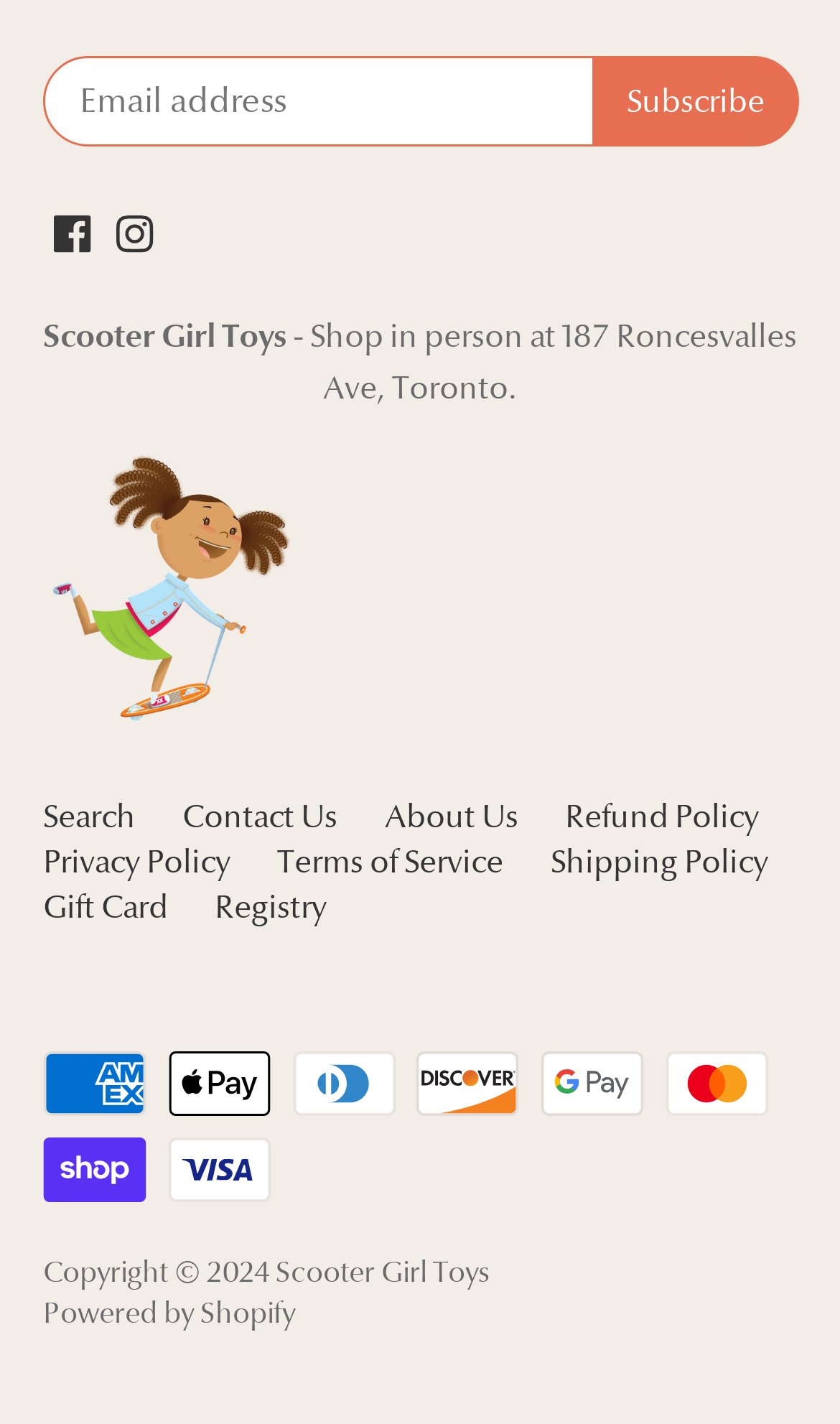Please specify the bounding box coordinates of the clickable region to carry out the following instruction: "Contact Us". The coordinates should be four float numbers between 0 and 1, in the format [left, top, right, bottom].

[0.217, 0.56, 0.402, 0.589]